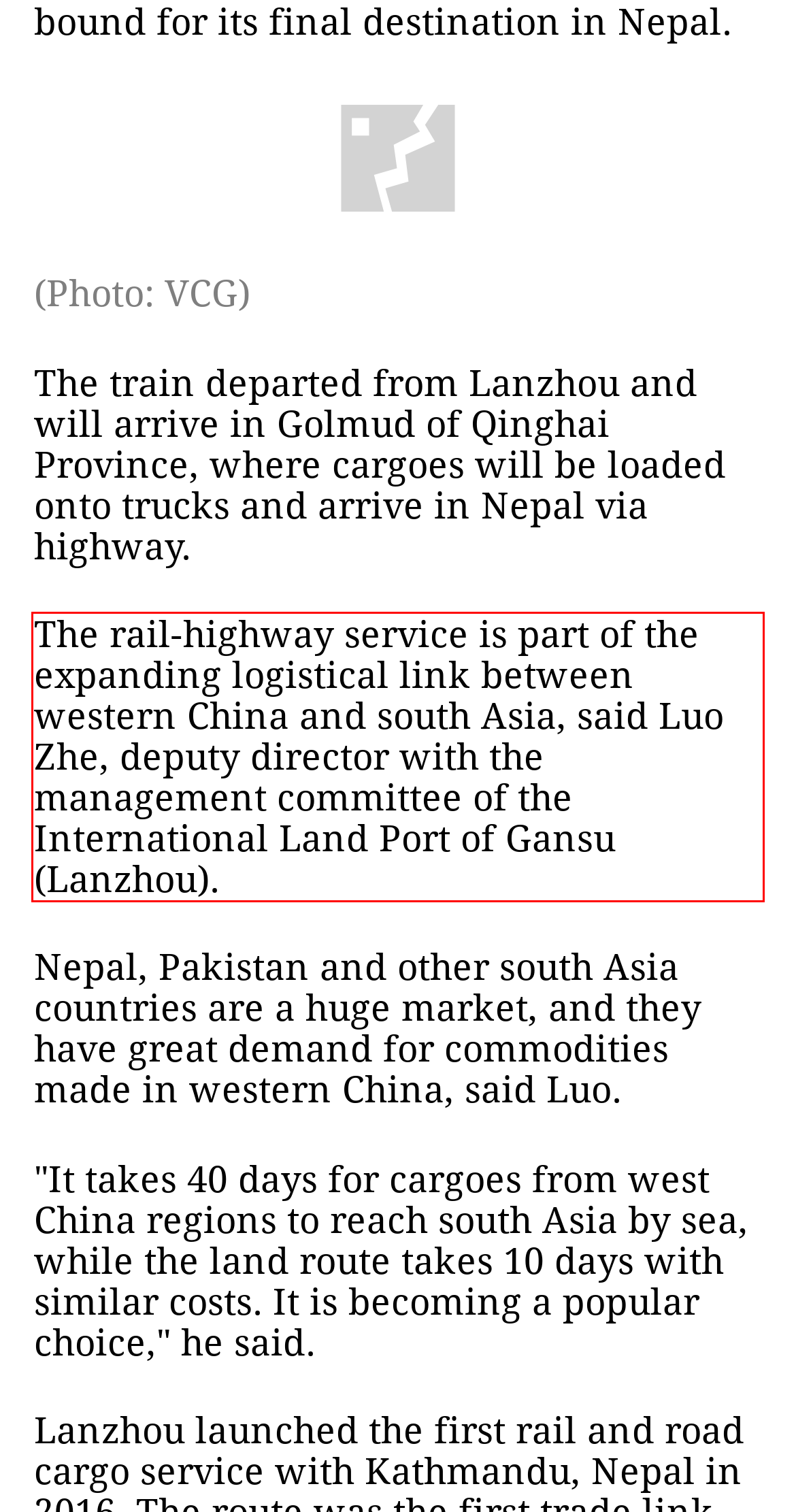Using the provided webpage screenshot, recognize the text content in the area marked by the red bounding box.

The rail-highway service is part of the expanding logistical link between western China and south Asia, said Luo Zhe, deputy director with the management committee of the International Land Port of Gansu (Lanzhou).